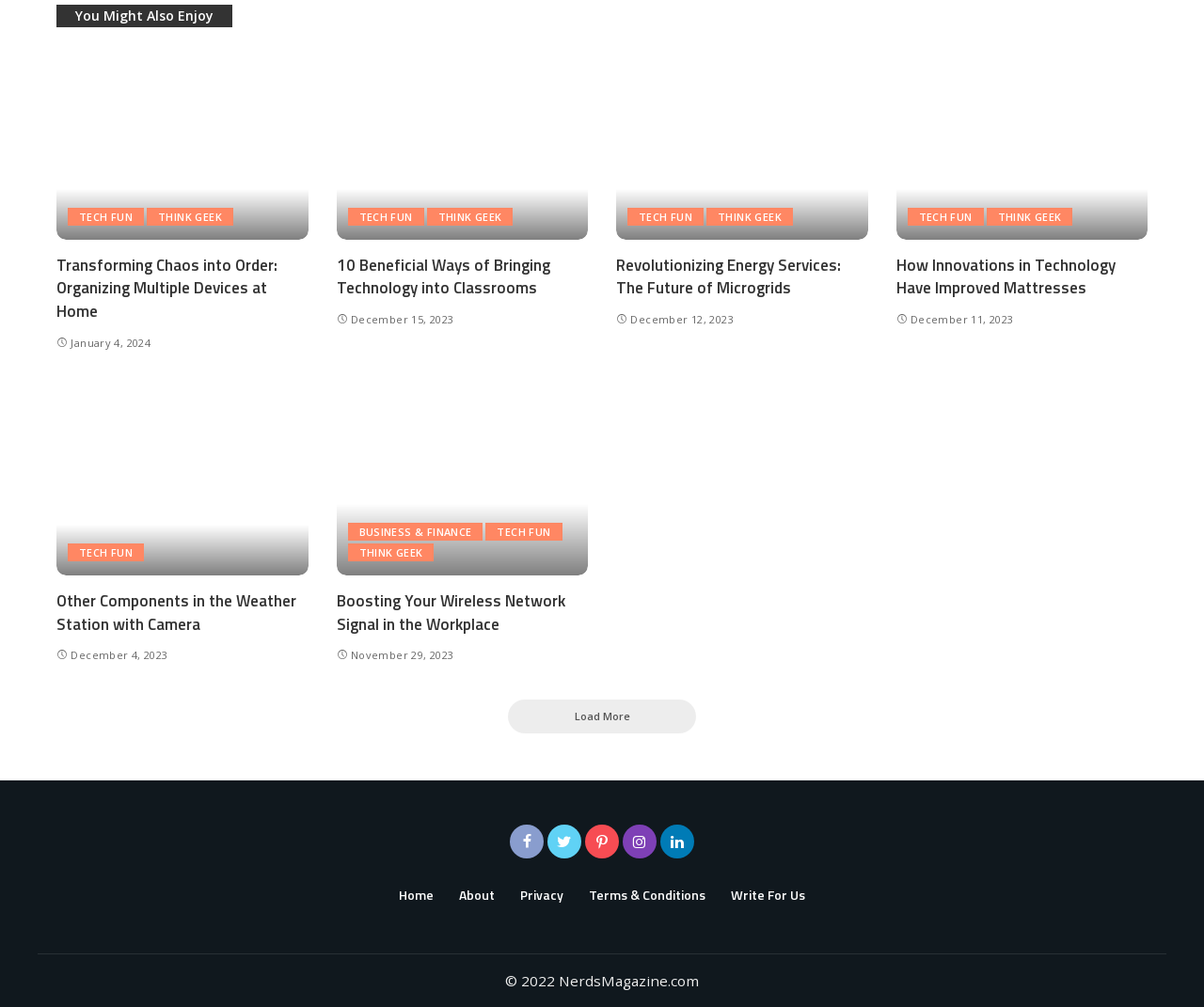Review the image closely and give a comprehensive answer to the question: What are the categories listed at the bottom of the webpage?

I looked at the link elements at the bottom of the webpage and found the categories listed, which are TECH FUN, THINK GEEK, and BUSINESS & FINANCE.